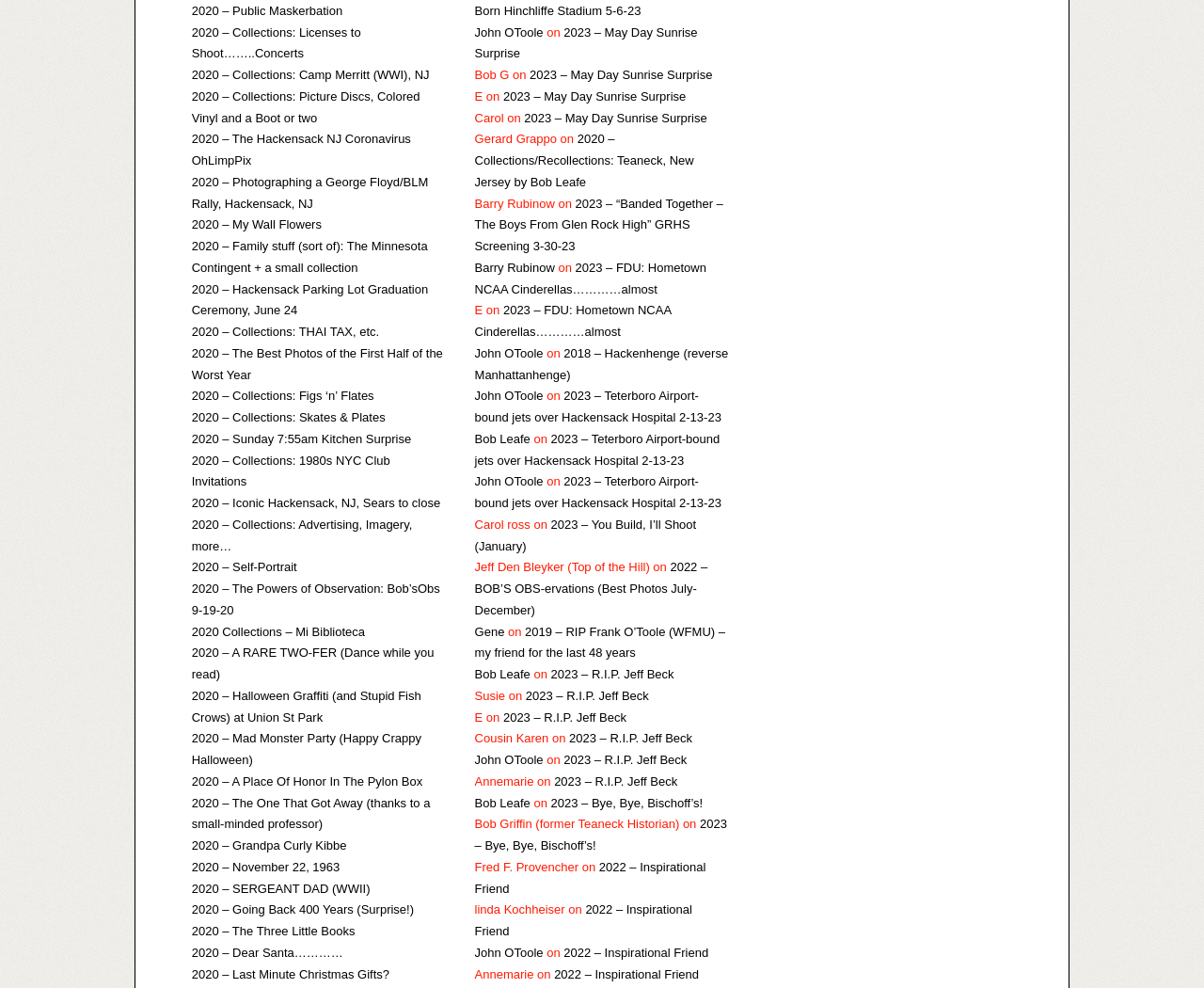How many links are on this webpage?
Observe the image and answer the question with a one-word or short phrase response.

939